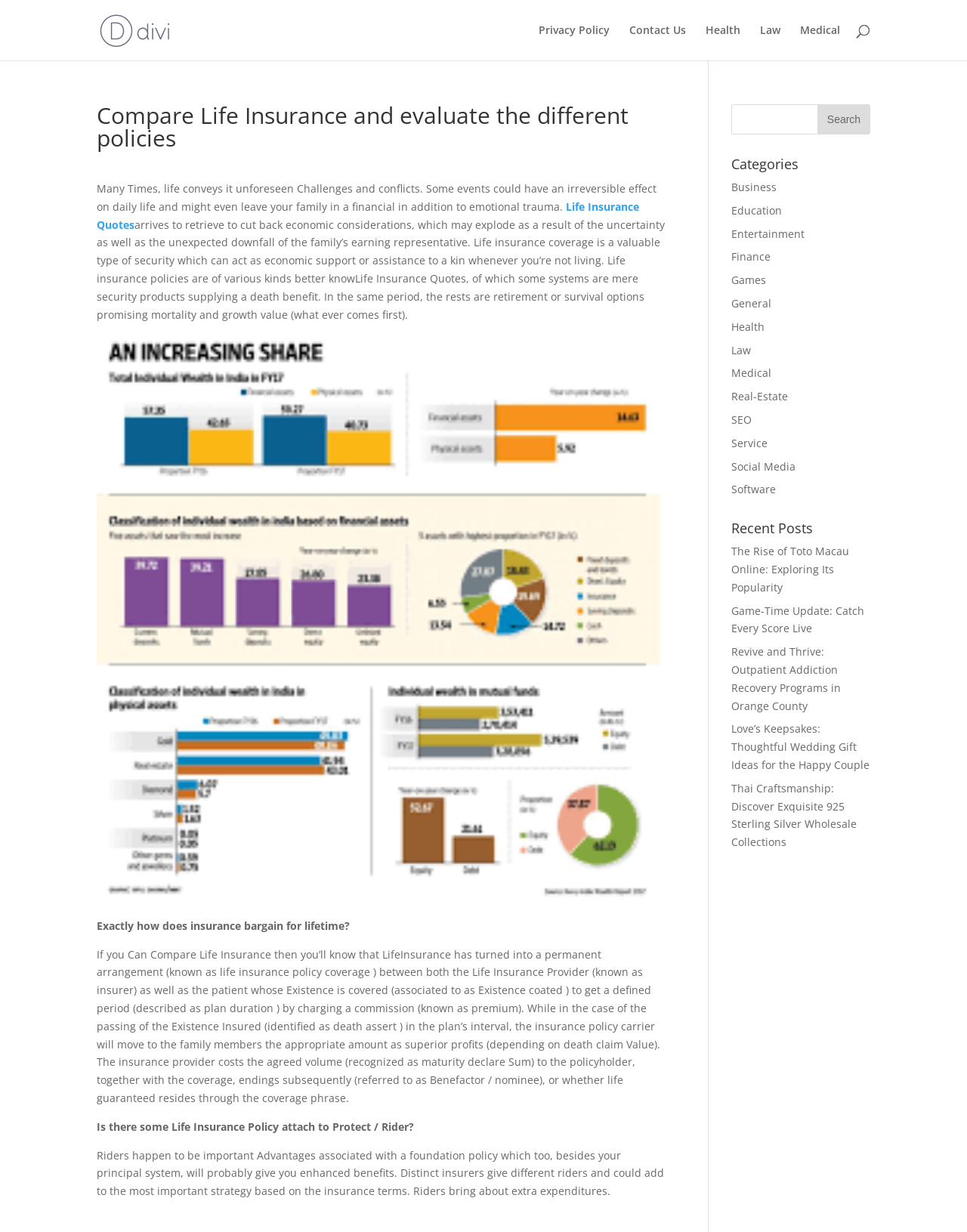Is there a search function on this website?
Look at the screenshot and give a one-word or phrase answer.

Yes